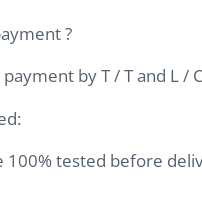Respond to the question below with a concise word or phrase:
What happens to products before delivery?

Thorough testing